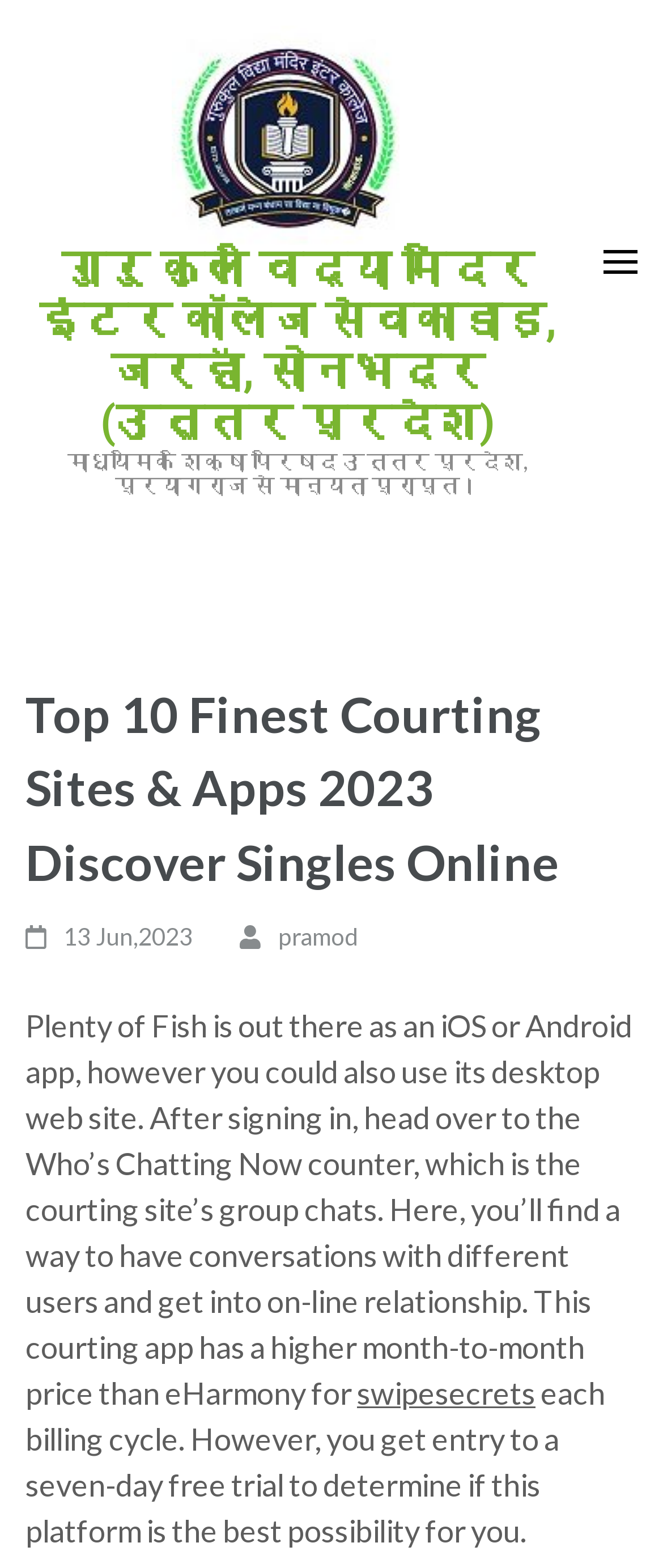What is the certification of the institution mentioned? Look at the image and give a one-word or short phrase answer.

माध्यमिक शिक्षा परिषद उत्तर प्रदेश, प्रयागराज